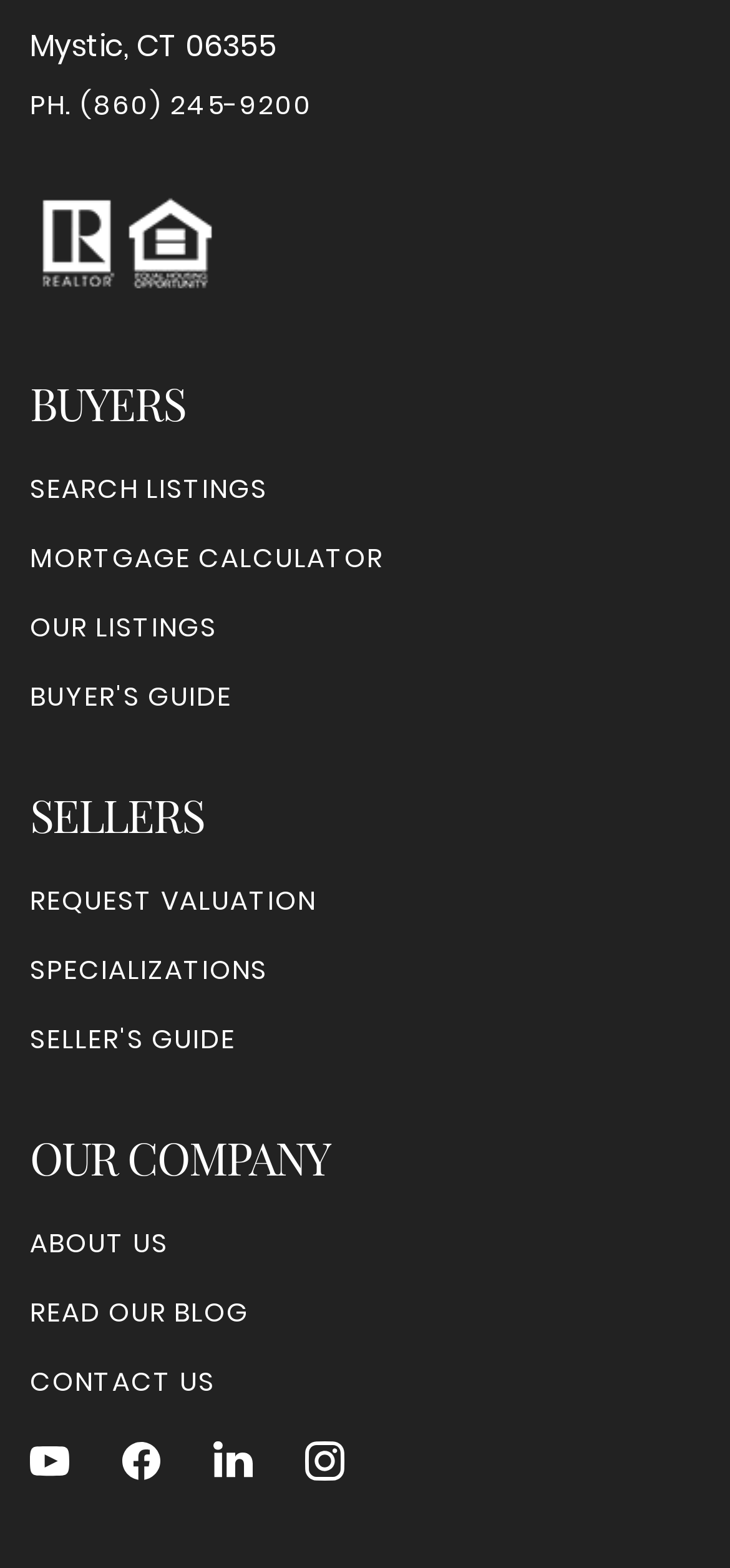Identify the bounding box coordinates necessary to click and complete the given instruction: "View buyer's guide".

[0.041, 0.432, 0.318, 0.457]